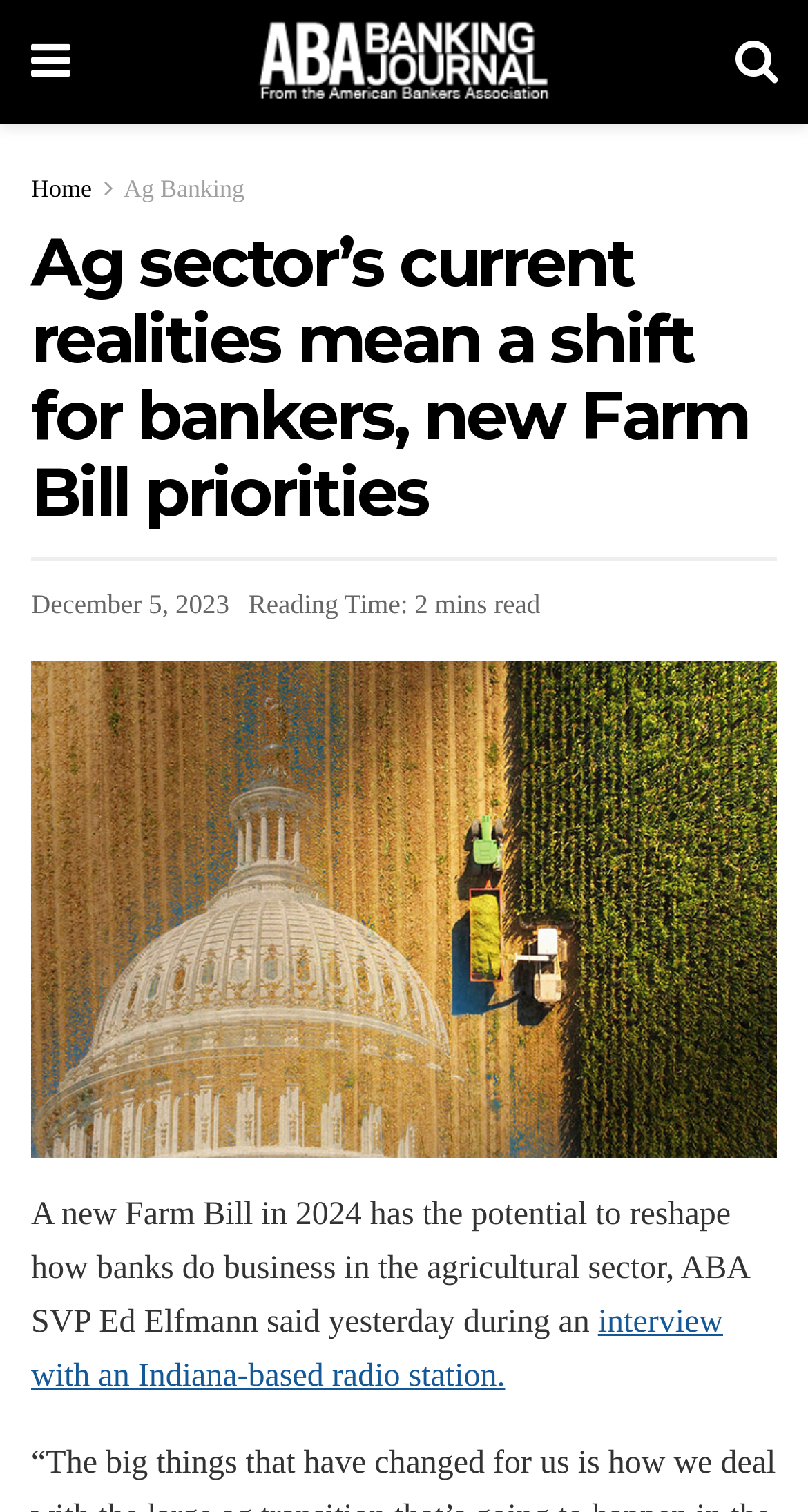What is the topic of the related article?
Using the visual information, answer the question in a single word or phrase.

Ag Policy Shifts